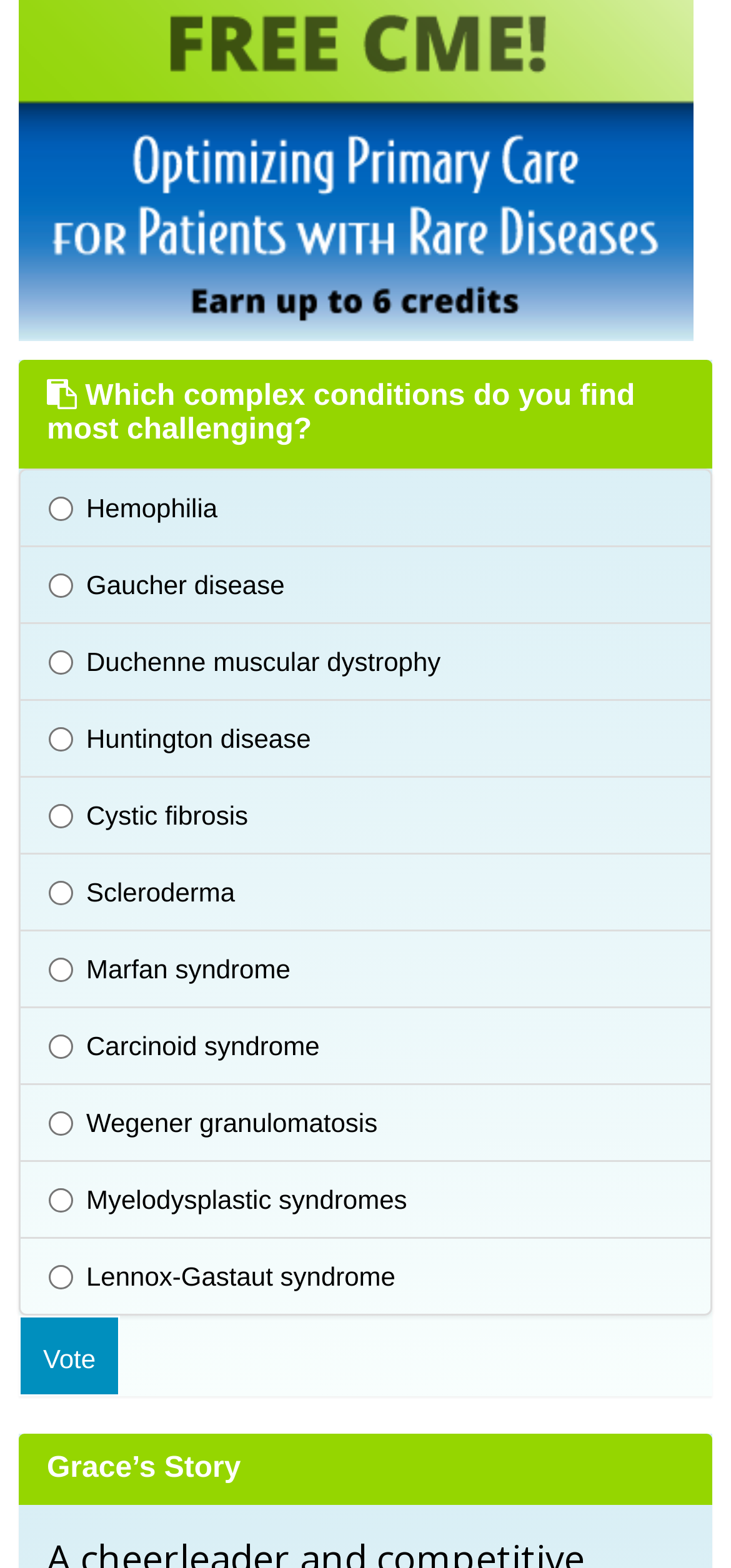Using the image as a reference, answer the following question in as much detail as possible:
What is the title of the second heading?

The second heading is 'Grace’s Story' with a bounding box coordinate of [0.064, 0.926, 0.936, 0.947], which is located below the complex conditions list.